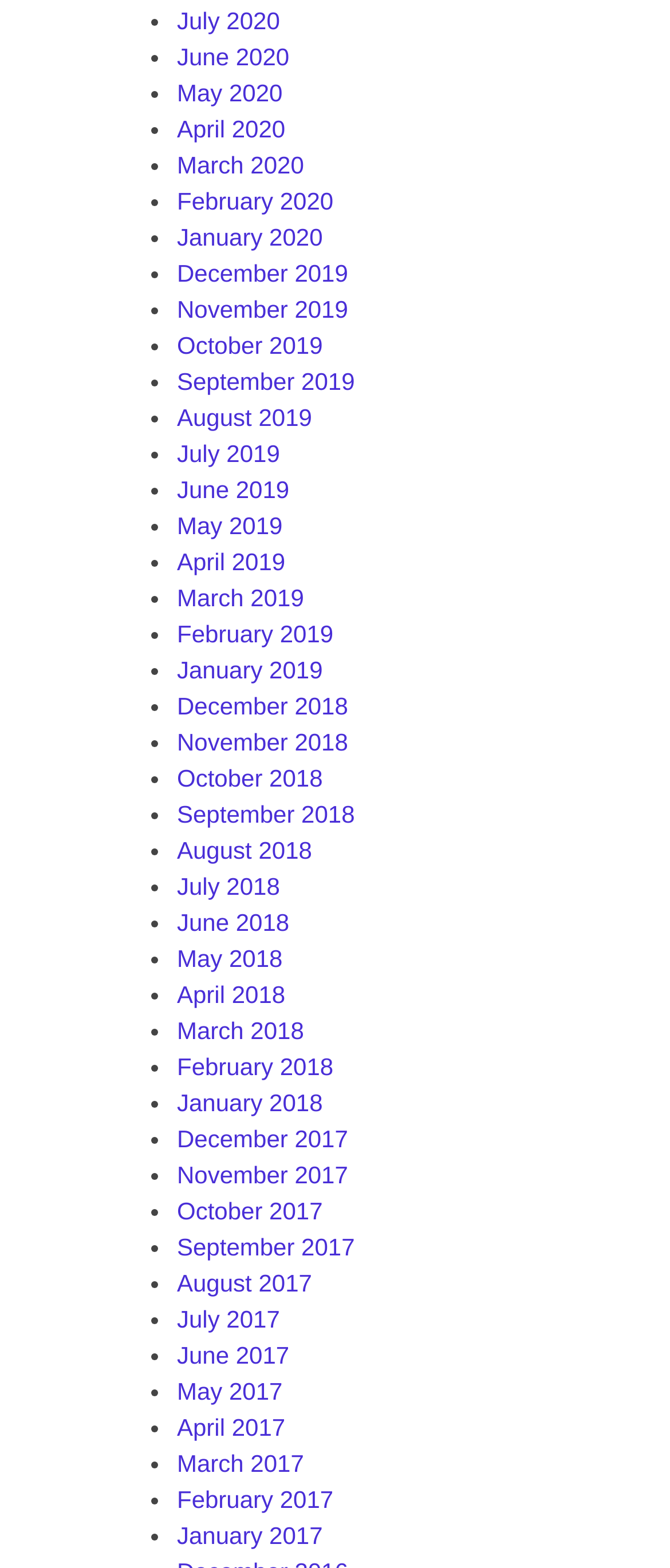Please specify the bounding box coordinates of the element that should be clicked to execute the given instruction: 'Access April 2020'. Ensure the coordinates are four float numbers between 0 and 1, expressed as [left, top, right, bottom].

[0.264, 0.073, 0.426, 0.091]